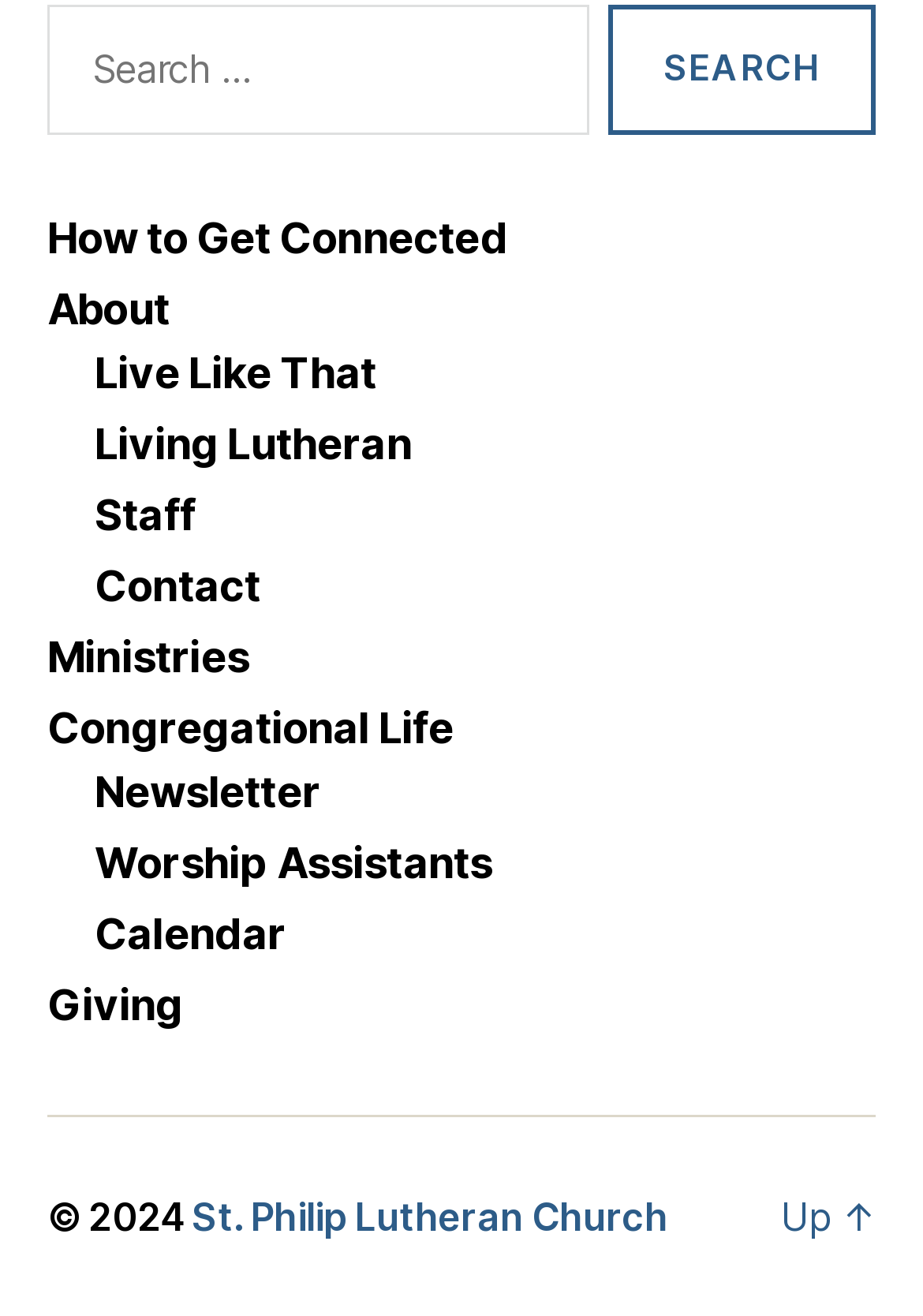Find the bounding box coordinates of the element I should click to carry out the following instruction: "Go to the Giving page".

[0.051, 0.745, 0.198, 0.783]